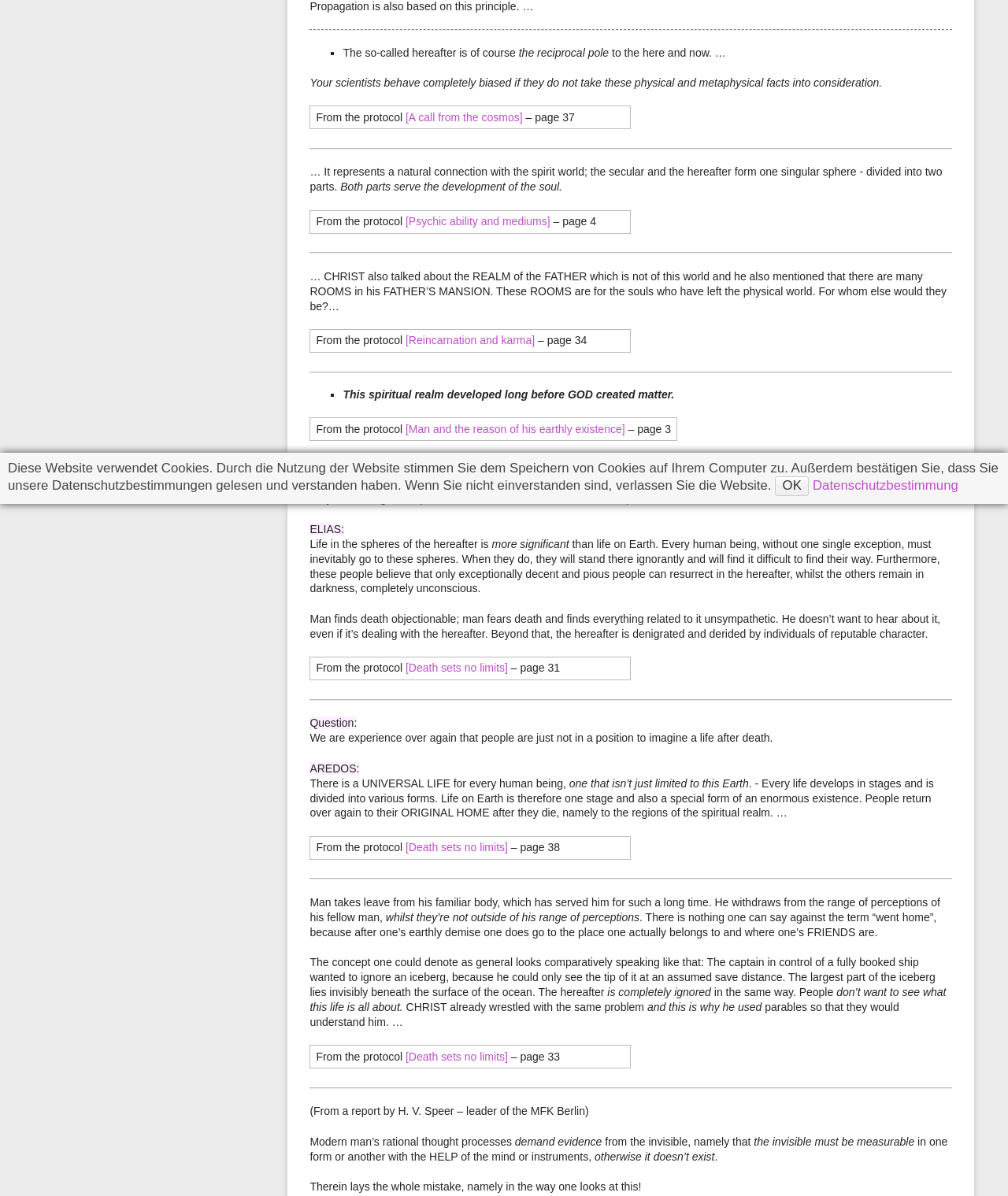Given the element description "[Death sets no limits]" in the screenshot, predict the bounding box coordinates of that UI element.

[0.402, 0.878, 0.504, 0.888]